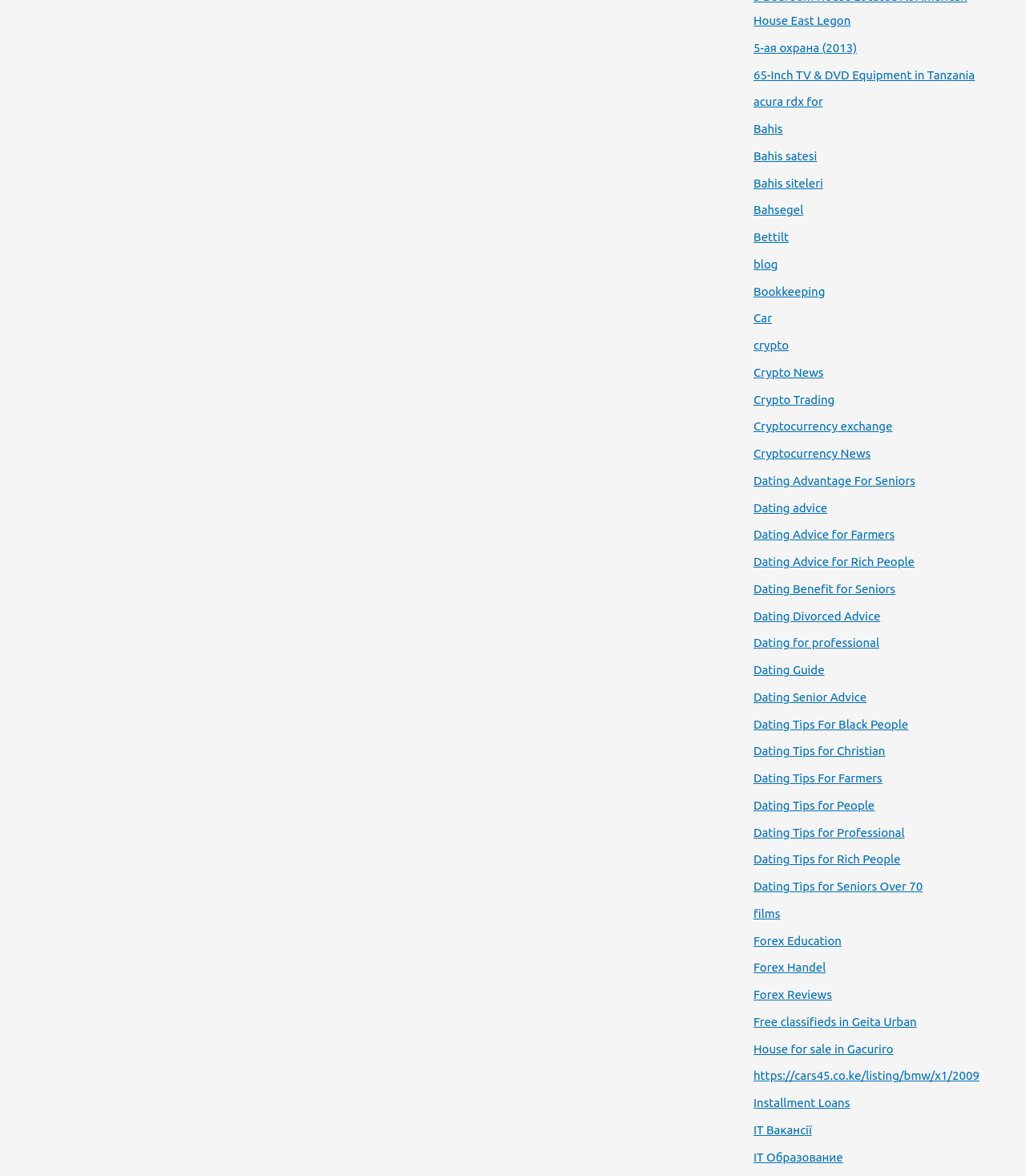What is the topic of the link with the longest text?
Based on the visual, give a brief answer using one word or a short phrase.

Cryptocurrency exchange